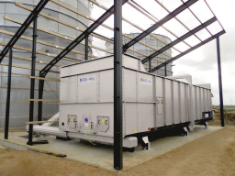Give a one-word or short phrase answer to the question: 
Where are such dosing units typically used?

Biogas plants